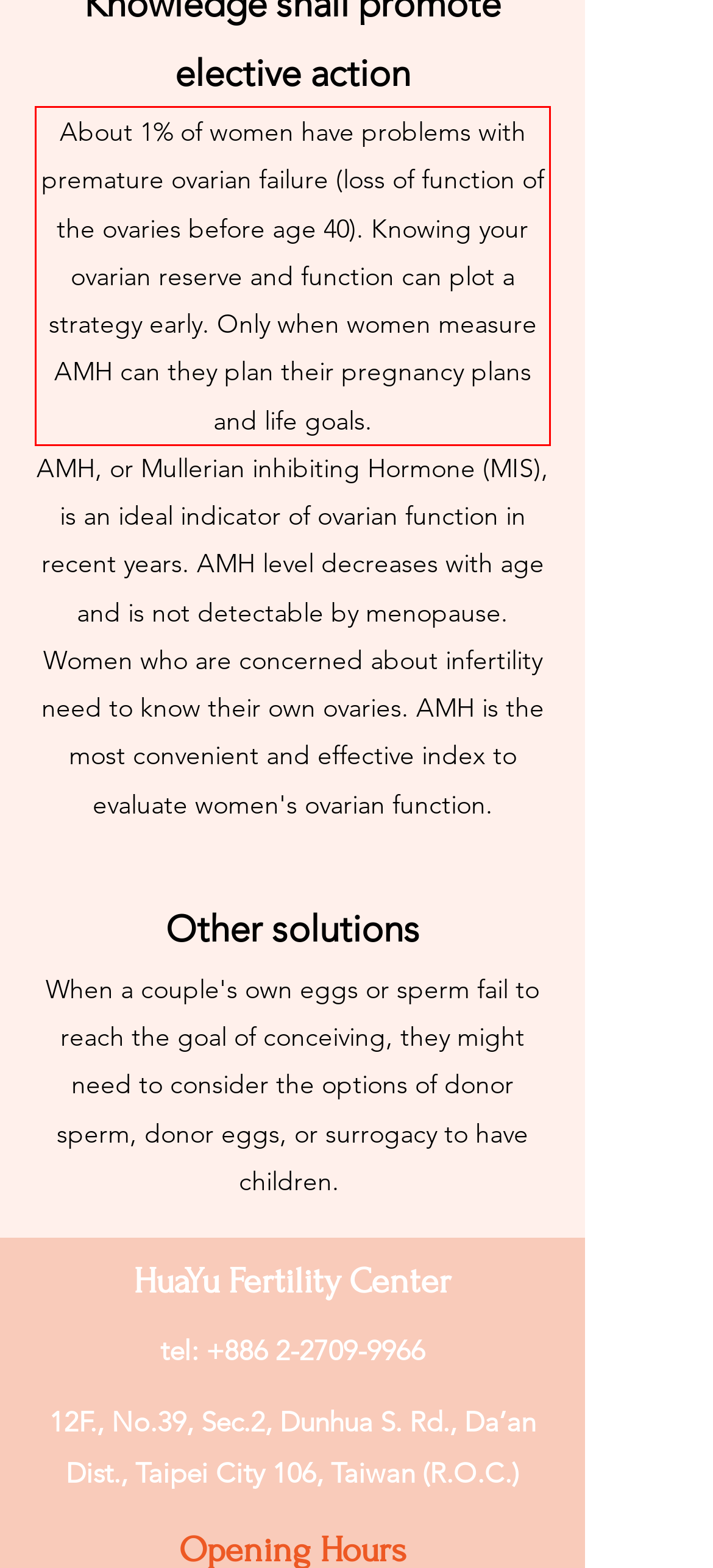Given a screenshot of a webpage containing a red bounding box, perform OCR on the text within this red bounding box and provide the text content.

About 1% of women have problems with premature ovarian failure (loss of function of the ovaries before age 40). Knowing your ovarian reserve and function can plot a strategy early. Only when women measure AMH can they plan their pregnancy plans and life goals.